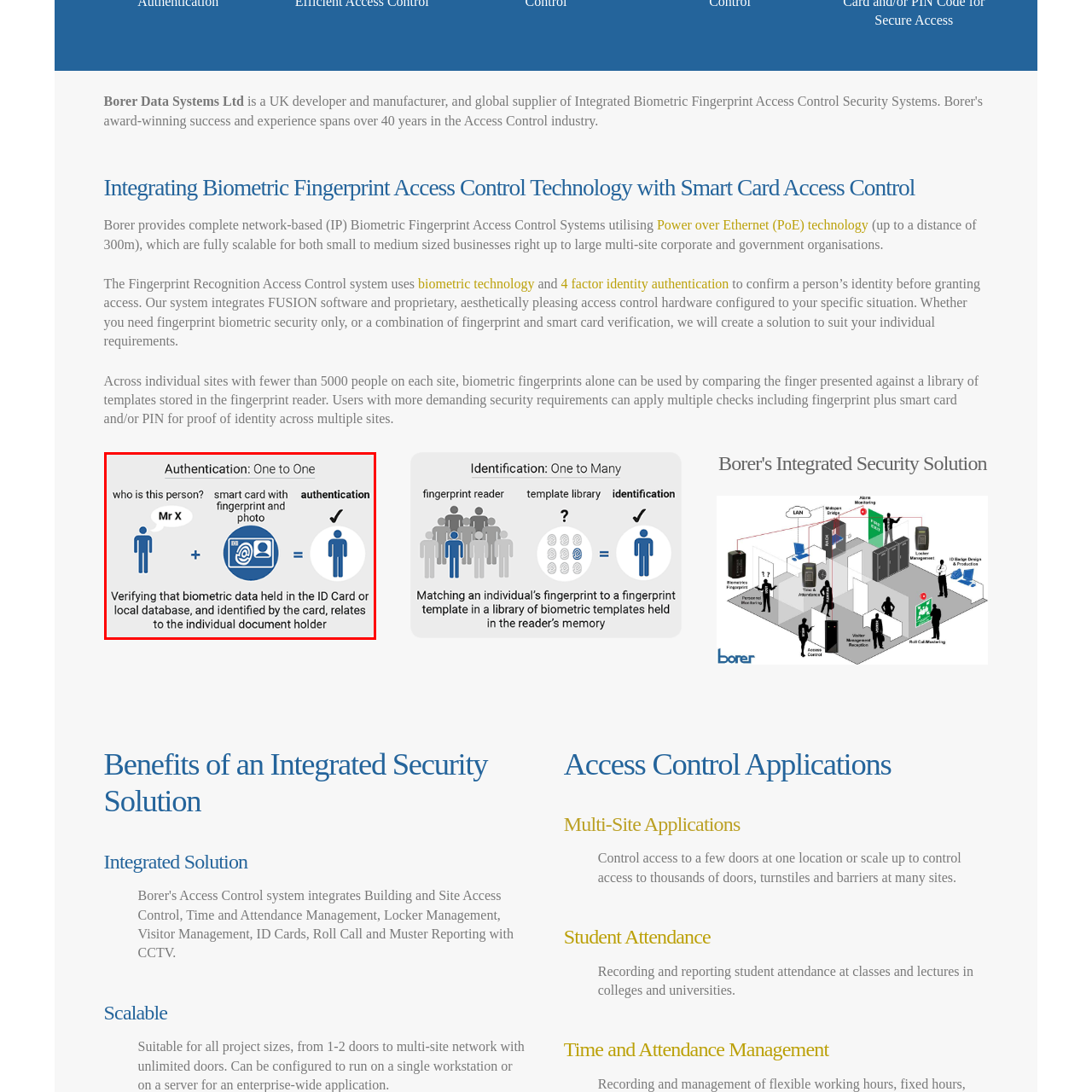Look closely at the image highlighted by the red bounding box and supply a detailed explanation in response to the following question: What is the purpose of combining biometric data with digital identification methods?

The caption explains that combining physical biometric features with digital identification methods enhances security, which is the primary purpose of this approach in access control systems.